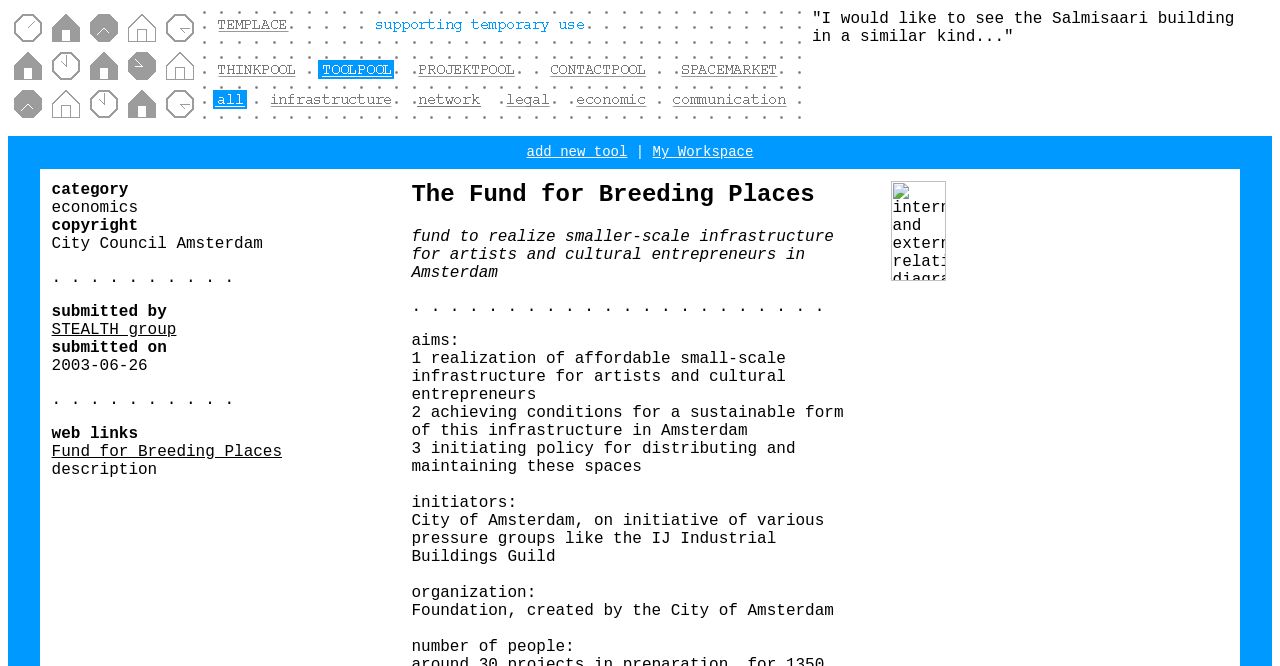What is the name of the organization that initiated the project? Using the information from the screenshot, answer with a single word or phrase.

City of Amsterdam